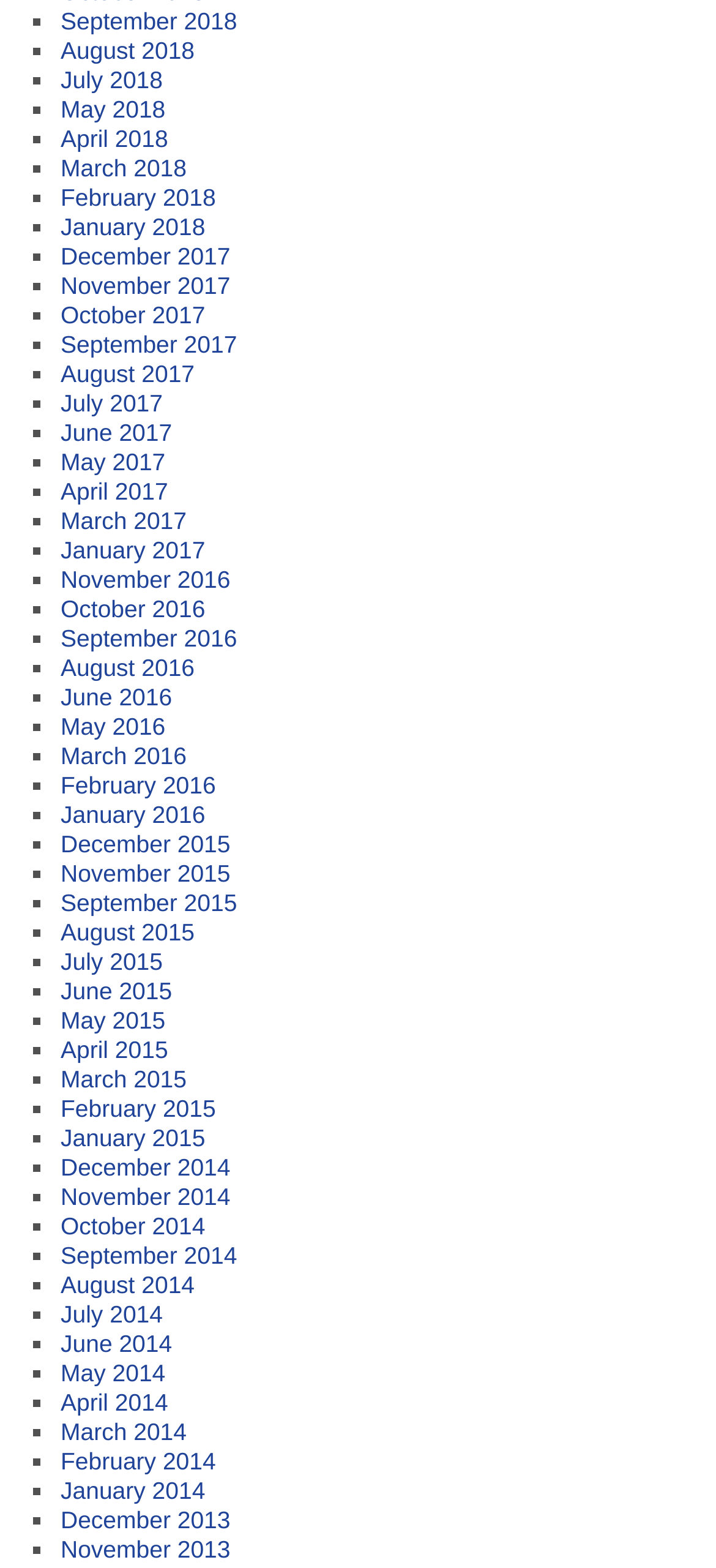What is the most recent month listed?
Respond with a short answer, either a single word or a phrase, based on the image.

September 2018